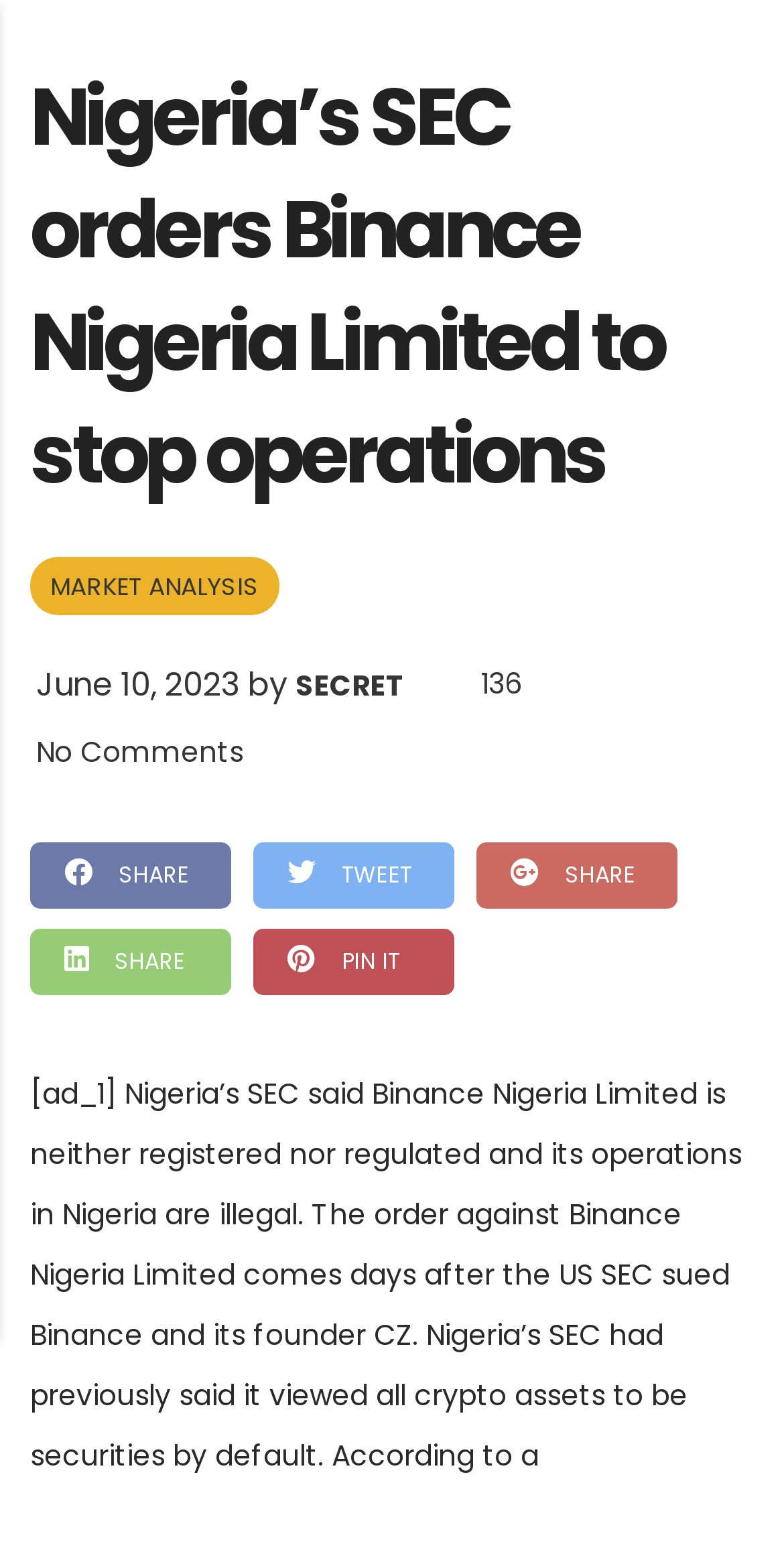Offer a detailed explanation of the webpage layout and contents.

The webpage appears to be a news article about Nigeria's Securities and Exchange Commission (SEC) ordering Binance Nigeria Limited to stop operations. At the top of the page, there is a heading that displays the title of the article. Below the heading, there is a link to "MARKET ANALYSIS" on the left side, and a series of text elements on the right side, including the date "June 10, 2023", the author's name "SECRET", and the number of comments "136".

Further down the page, there are several social media links, including "SHARE", "TWEET", and "PIN IT", which are scattered across the page. Some of these links are positioned on the left side, while others are on the right side.

The main content of the article is a block of text that takes up most of the page. The text describes the SEC's order against Binance Nigeria Limited, citing that the company is neither registered nor regulated, and its operations in Nigeria are illegal. The article also mentions that the US SEC has sued Binance and its founder CZ, and that Nigeria's SEC views all crypto assets as securities by default.